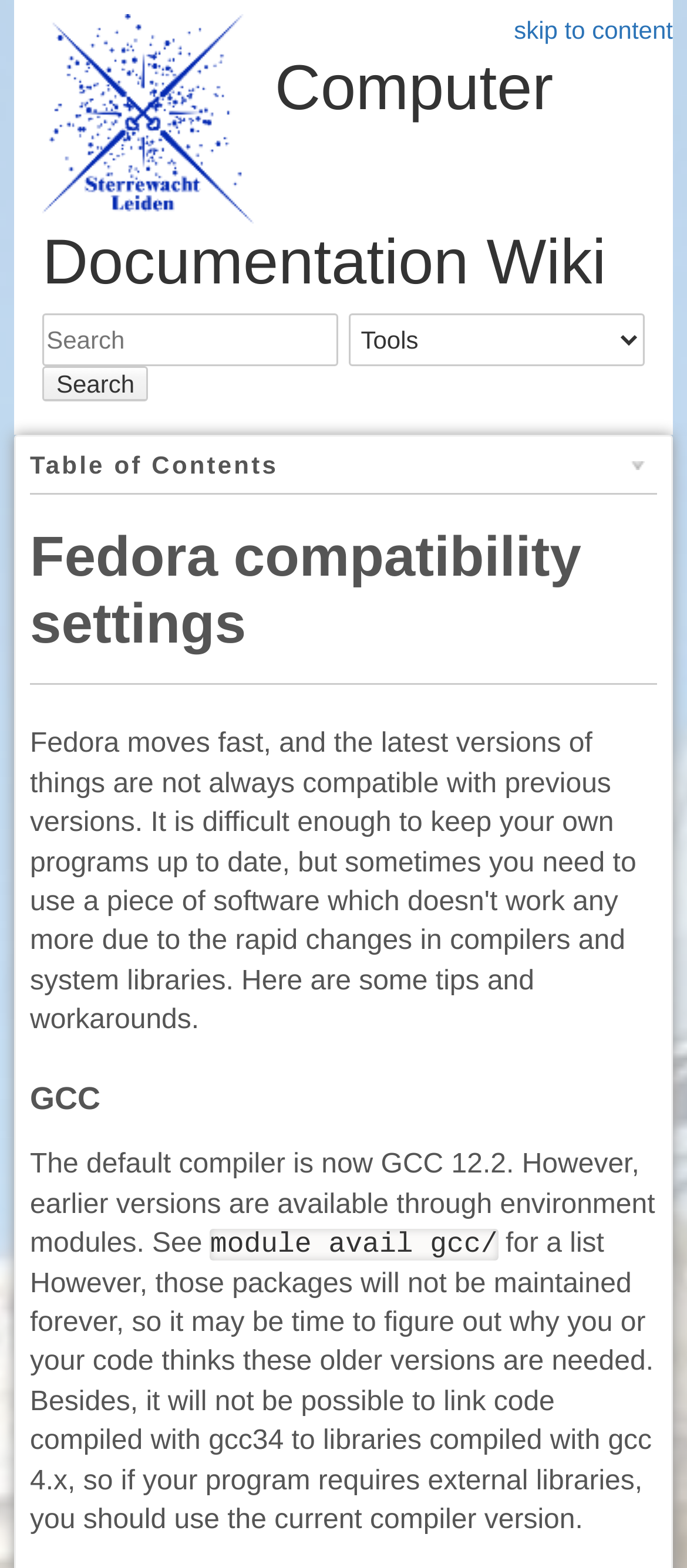Give a one-word or short phrase answer to this question: 
What is the default compiler version?

GCC 12.2